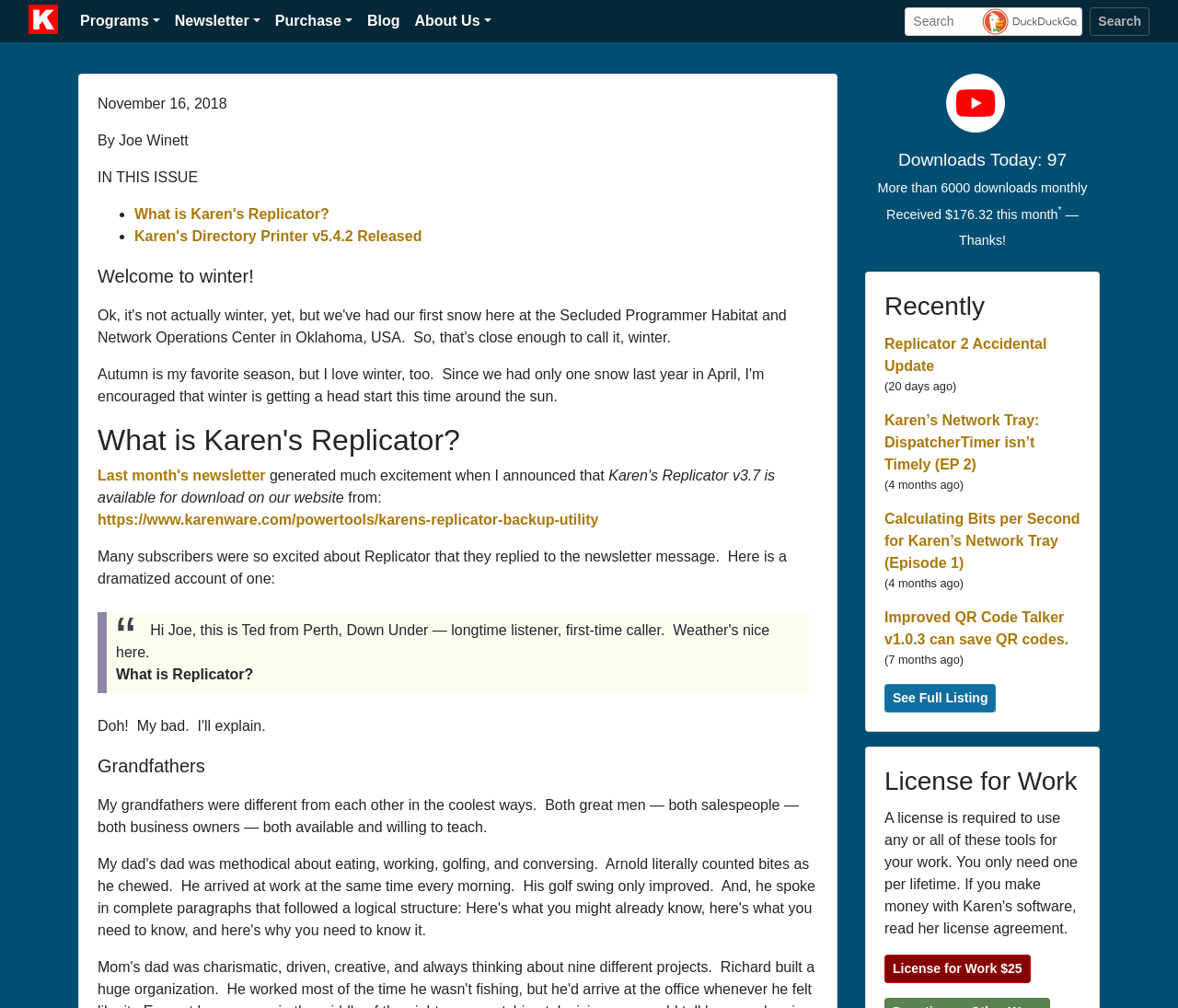Given the following UI element description: "See Full Listing", find the bounding box coordinates in the webpage screenshot.

[0.751, 0.678, 0.846, 0.706]